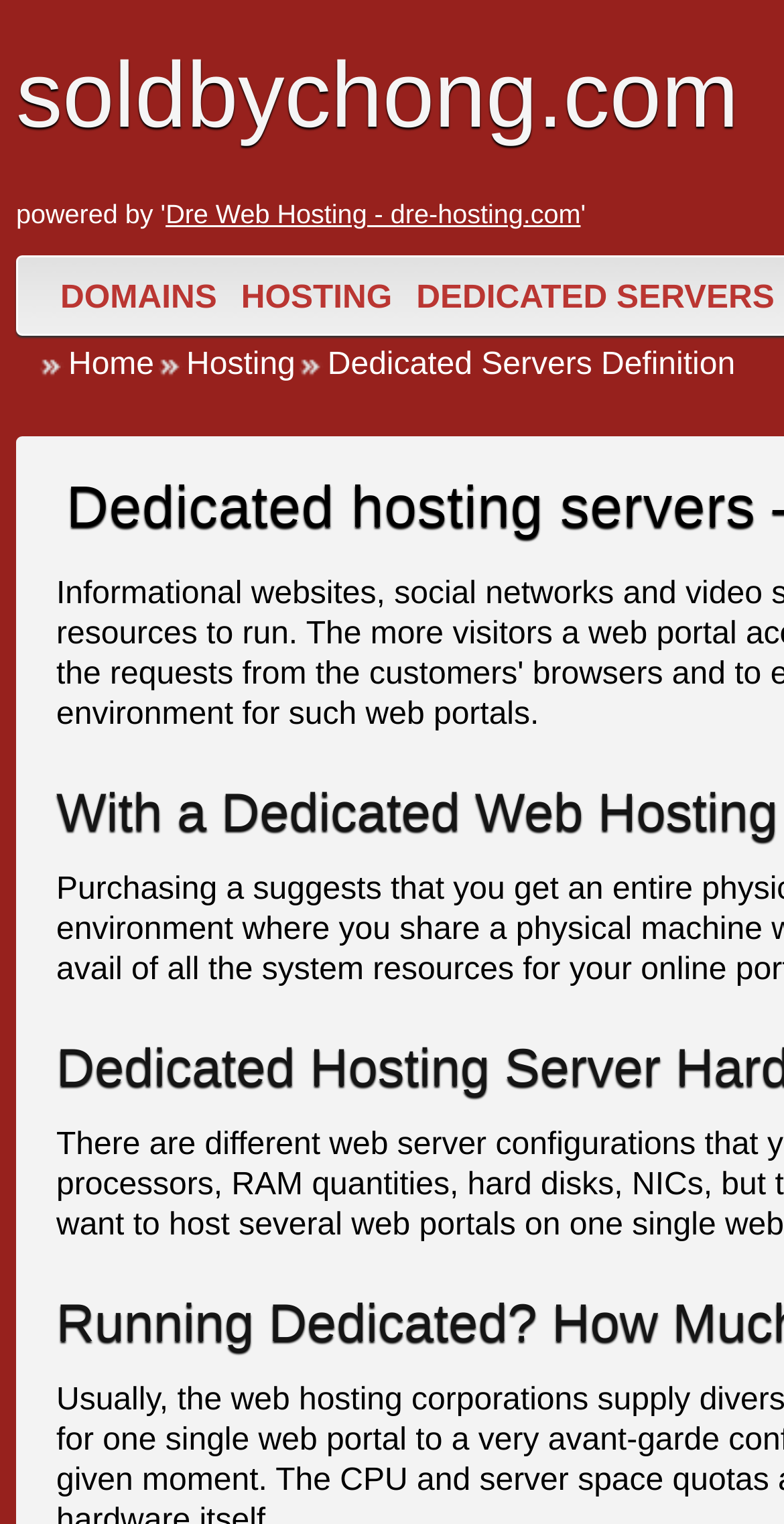Ascertain the bounding box coordinates for the UI element detailed here: "Home". The coordinates should be provided as [left, top, right, bottom] with each value being a float between 0 and 1.

[0.046, 0.228, 0.197, 0.251]